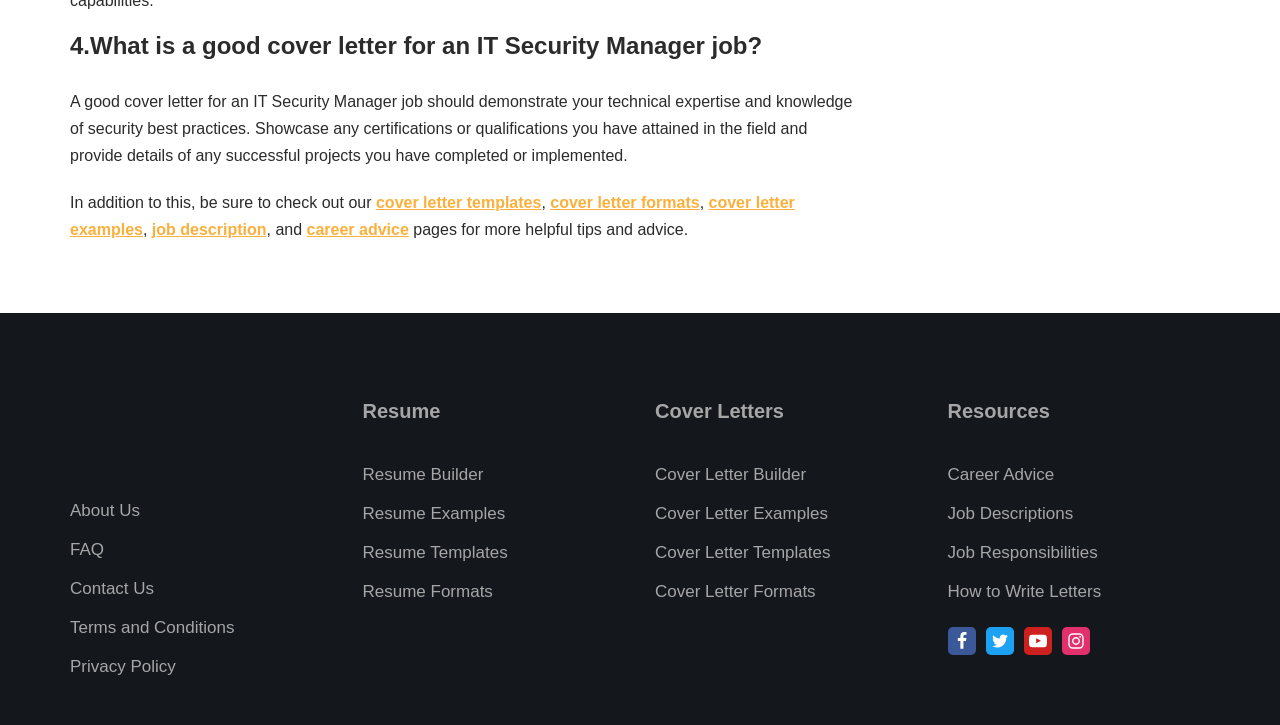Pinpoint the bounding box coordinates of the element that must be clicked to accomplish the following instruction: "Go to the 'About Us' page". The coordinates should be in the format of four float numbers between 0 and 1, i.e., [left, top, right, bottom].

[0.055, 0.691, 0.109, 0.718]